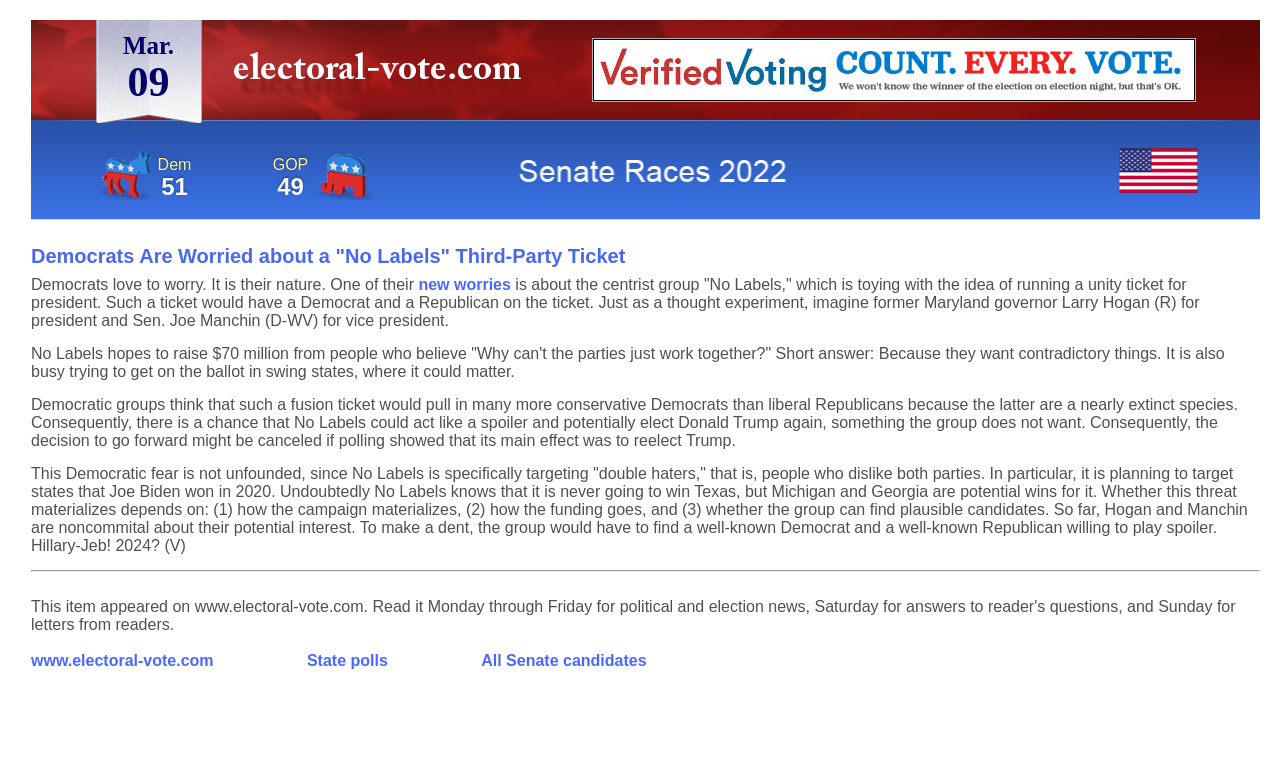Describe in detail what you see on the webpage.

The webpage appears to be a news article or blog post focused on the 2023 Senate election. At the top, there is a date display showing "Mar. 09". Below this, there is a link to the website's homepage, "electoral-vote.com", and another link to a page about banners. 

To the left of the date, there is a small image and a label "Dem" with a number "51" next to it. On the right side of the date, there is another image and a label "GOP" with a number "49" next to it. These elements are likely indicating the current Senate seat count for each party.

The main content of the webpage is an article discussing the potential impact of a third-party ticket, "No Labels", on the election. The article is divided into several paragraphs, with headings and links scattered throughout. The text discusses the concerns of Democrats about the potential spoiler effect of this third-party ticket and its potential to elect Donald Trump again.

At the bottom of the page, there is a horizontal separator, followed by links to the website's homepage, state polls, and a list of all Senate candidates.